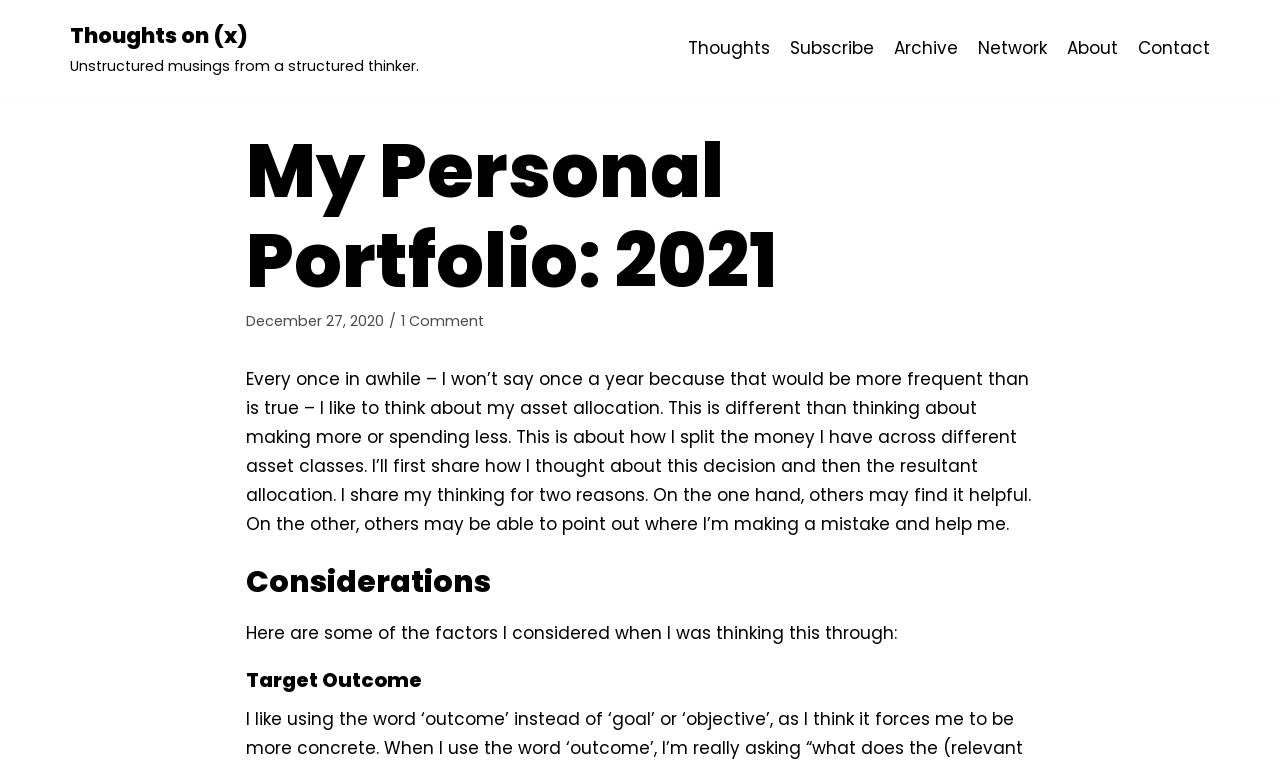Based on the element description, predict the bounding box coordinates (top-left x, top-left y, bottom-right x, bottom-right y) for the UI element in the screenshot: About

[0.834, 0.045, 0.873, 0.081]